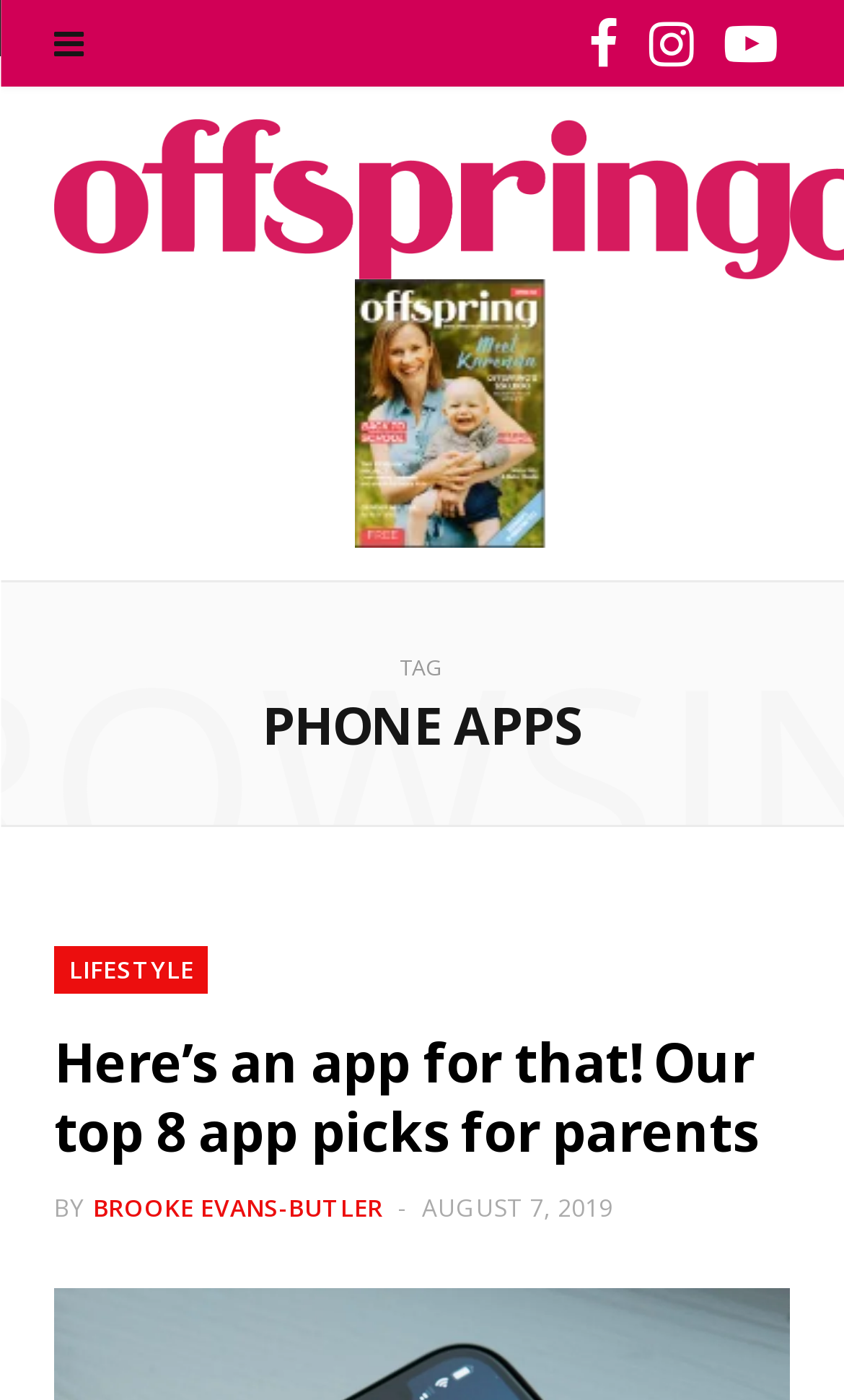Locate the bounding box coordinates of the clickable part needed for the task: "Read article by BROOKE EVANS-BUTLER".

[0.11, 0.851, 0.454, 0.874]